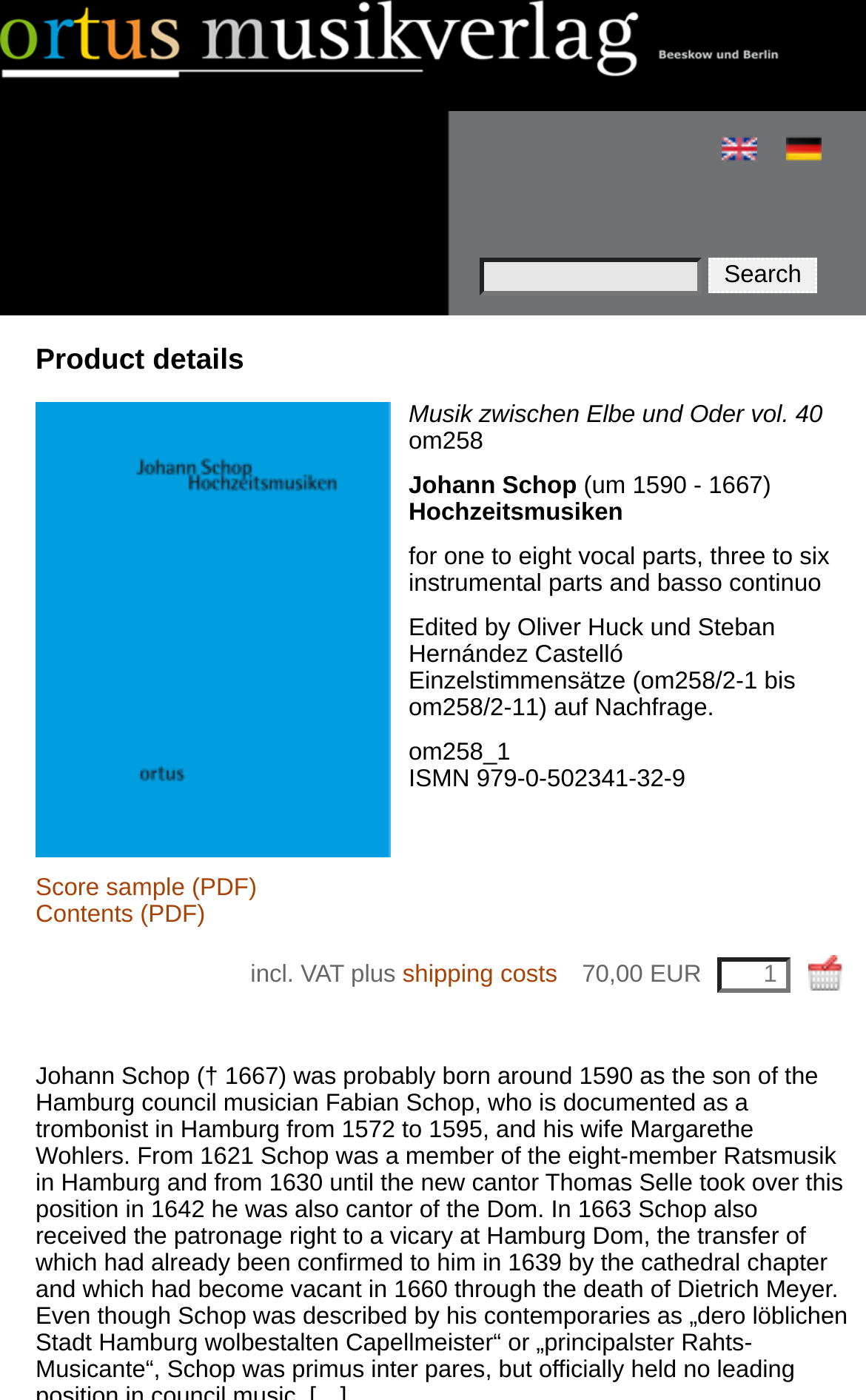Determine the bounding box coordinates for the area that needs to be clicked to fulfill this task: "Check shipping costs". The coordinates must be given as four float numbers between 0 and 1, i.e., [left, top, right, bottom].

[0.465, 0.686, 0.644, 0.705]